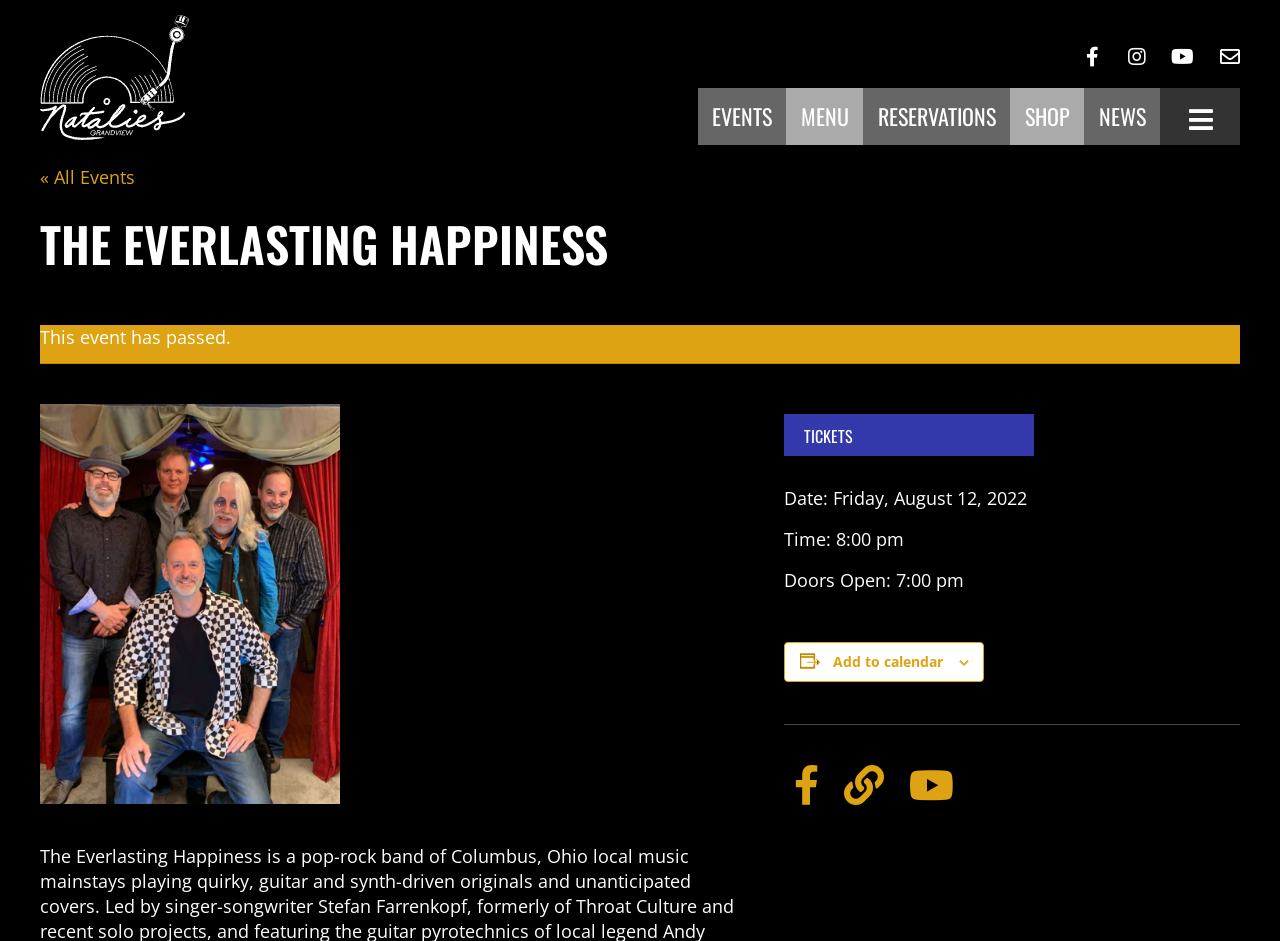Generate a thorough caption detailing the webpage content.

The webpage is about The Everlasting Happiness, a pop-rock band from Columbus, Ohio. At the top left corner, there is a logo of Natalie's Grandview, which is a link. Below the logo, there is a navigation menu with five links: EVENTS, MENU, RESERVATIONS, SHOP, and NEWS, aligned horizontally across the top of the page.

Below the navigation menu, there is a link to « All Events, followed by a heading that reads "THE EVERLASTING HAPPINESS" in a prominent font. Under the heading, there is a notice that says "This event has passed." 

To the right of the notice, there is a large image of the band, taking up most of the vertical space on the page. Below the image, there is a button to purchase TICKETS, accompanied by details about the event, including the date, time, and doors open time.

On the right side of the ticket button, there is a small image, followed by a button to "Add to calendar", which has a dropdown menu. Overall, the page appears to be promoting a specific event or concert by The Everlasting Happiness.